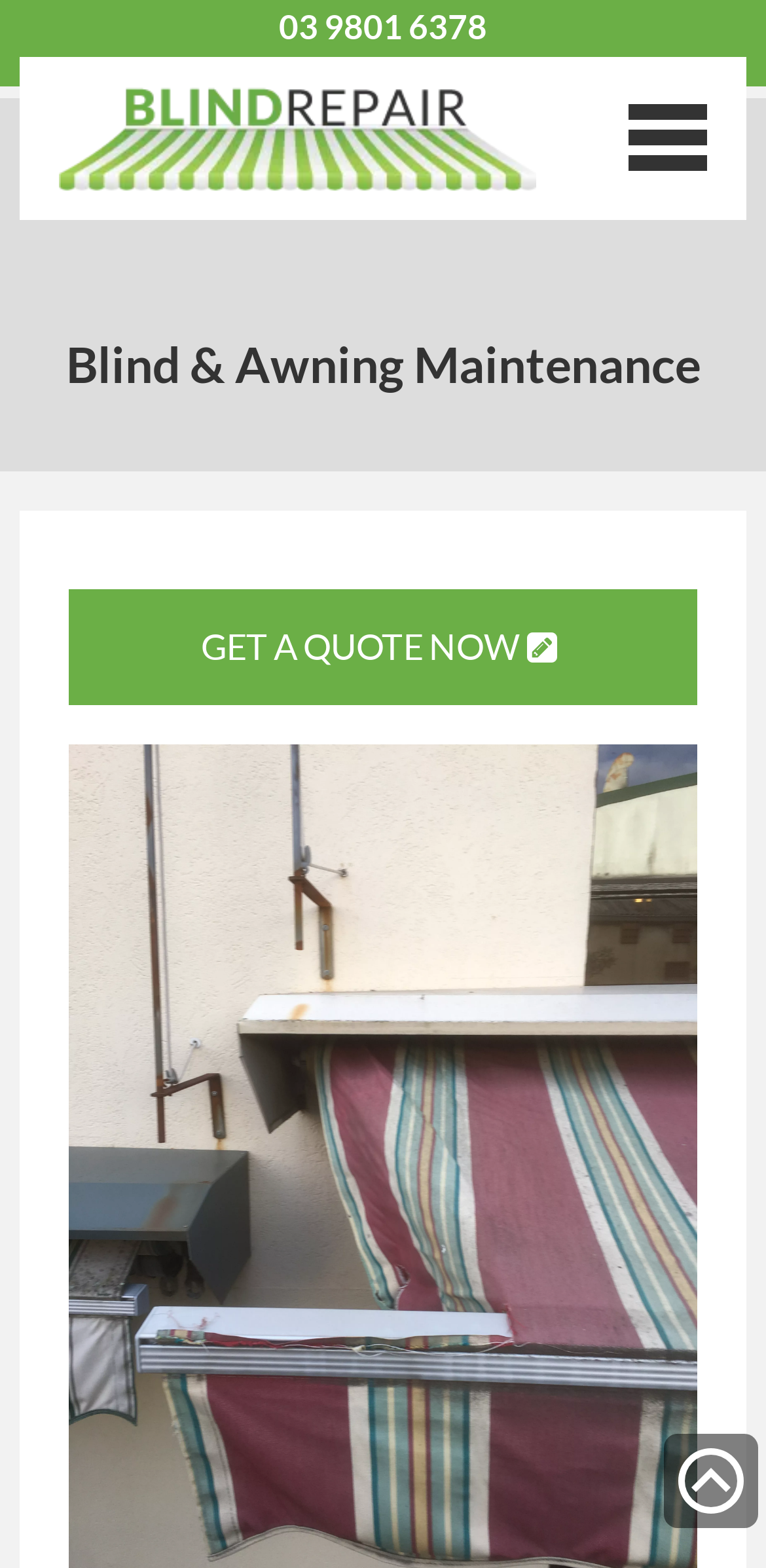Answer with a single word or phrase: 
What is the phone number on the webpage?

03 9801 6378